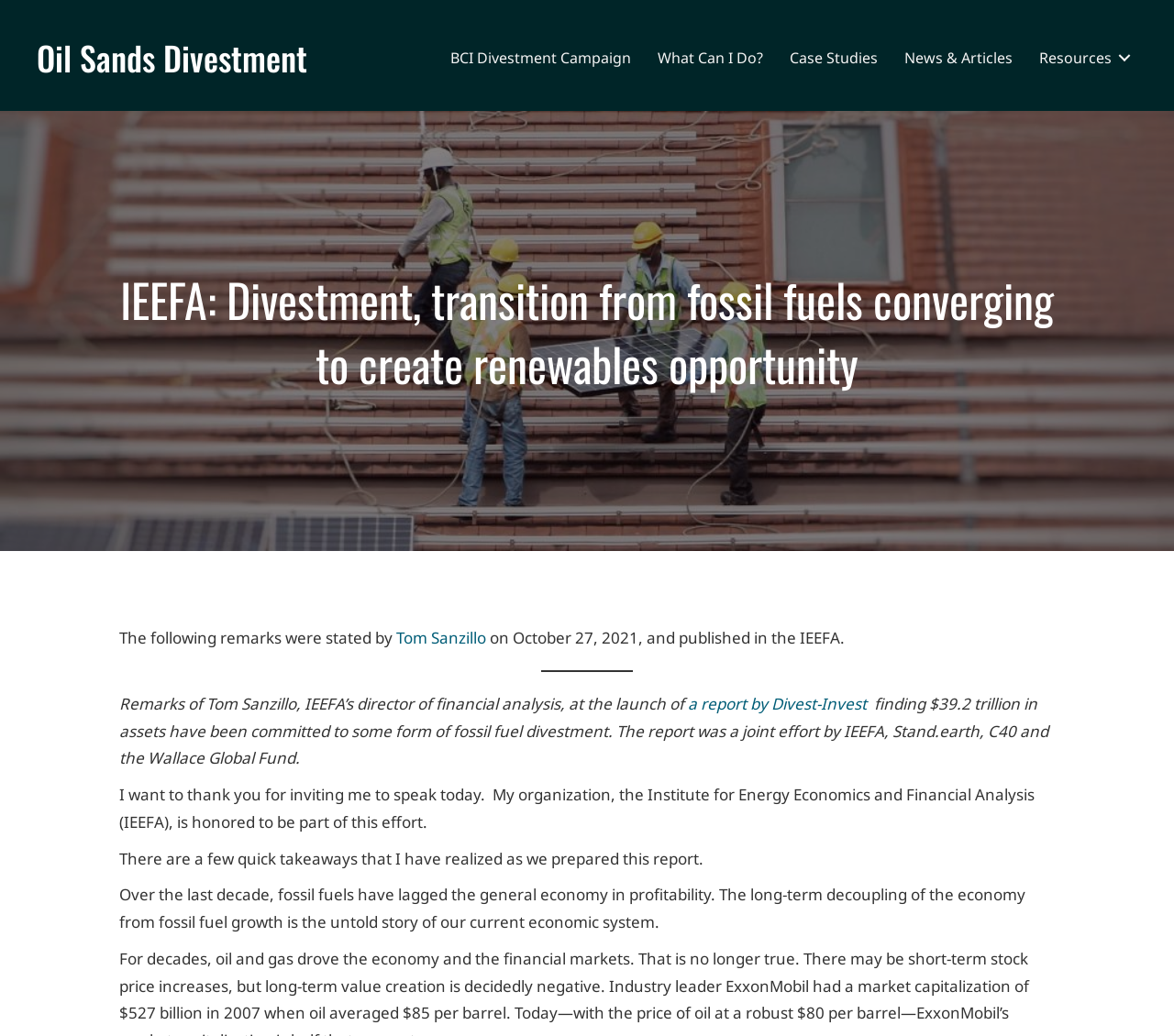Extract the primary headline from the webpage and present its text.

Oil Sands Divestment